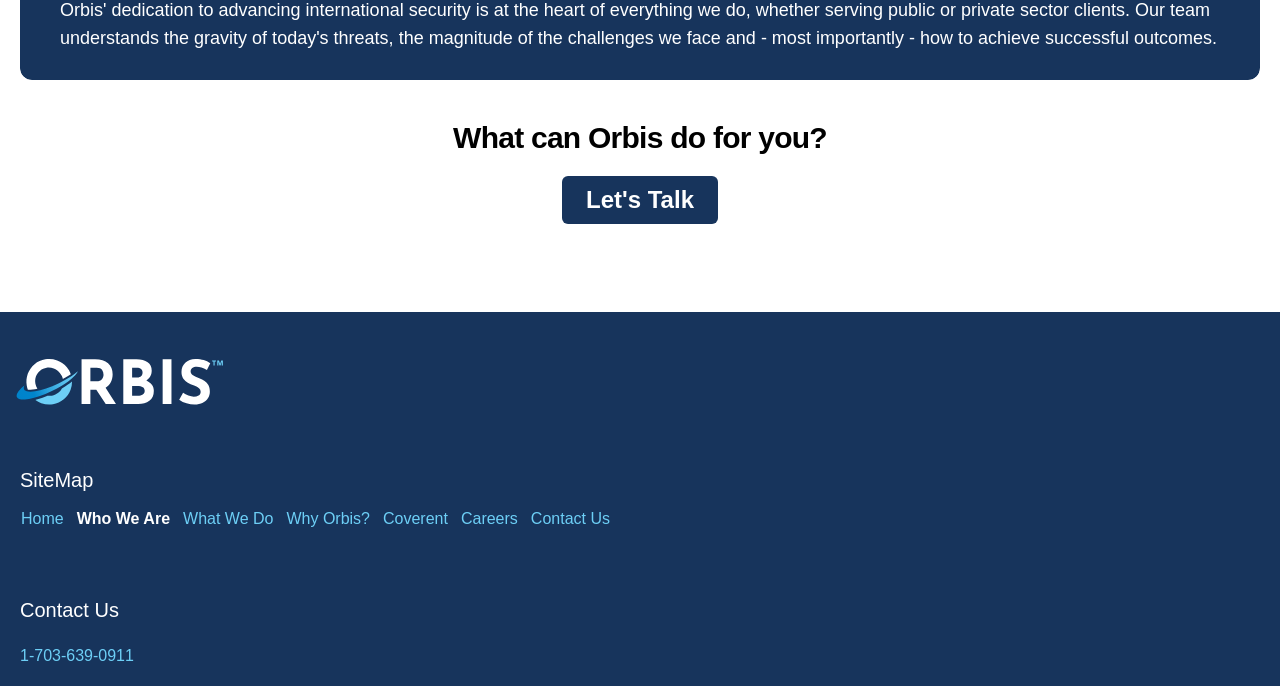How many columns are present in the site map table? Using the information from the screenshot, answer with a single word or phrase.

1